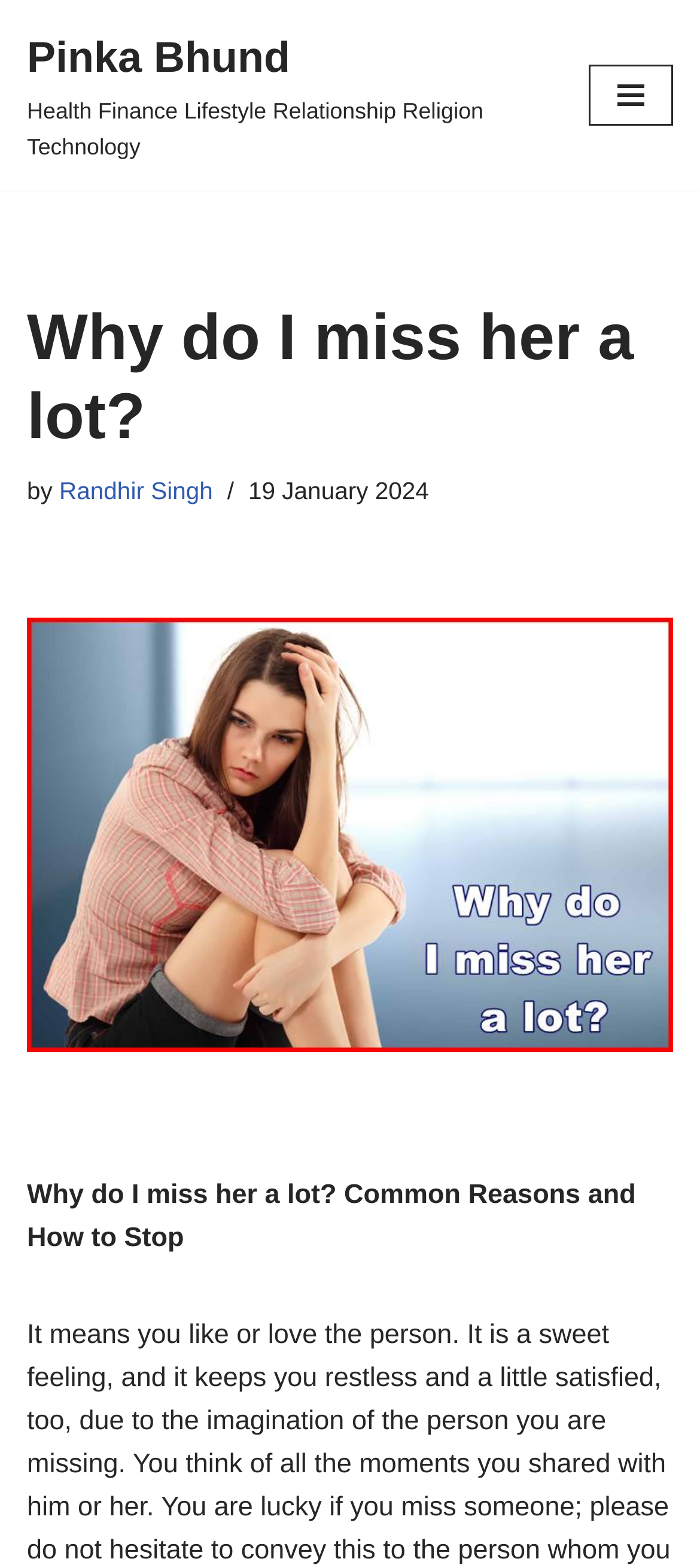Please find the top heading of the webpage and generate its text.

Why do I miss her a lot?